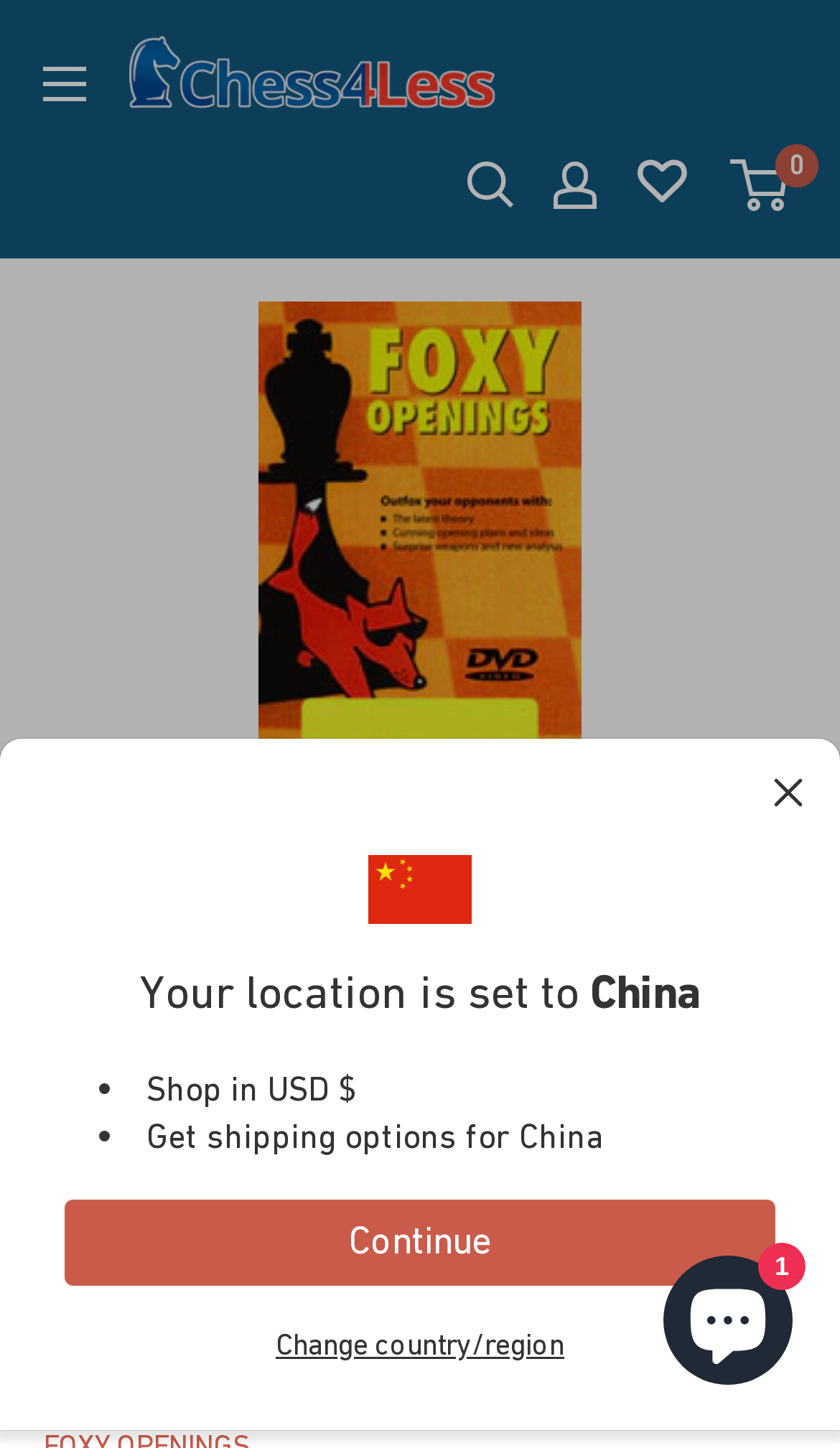Based on the image, provide a detailed and complete answer to the question: 
What is the name of the chess opening being discussed?

I determined the name of the chess opening being discussed by looking at the image description, which says 'Foxy Openings 54: Trompowsky Success - Hodgson (Download)'. This suggests that the chess opening being discussed is the Trompowsky.